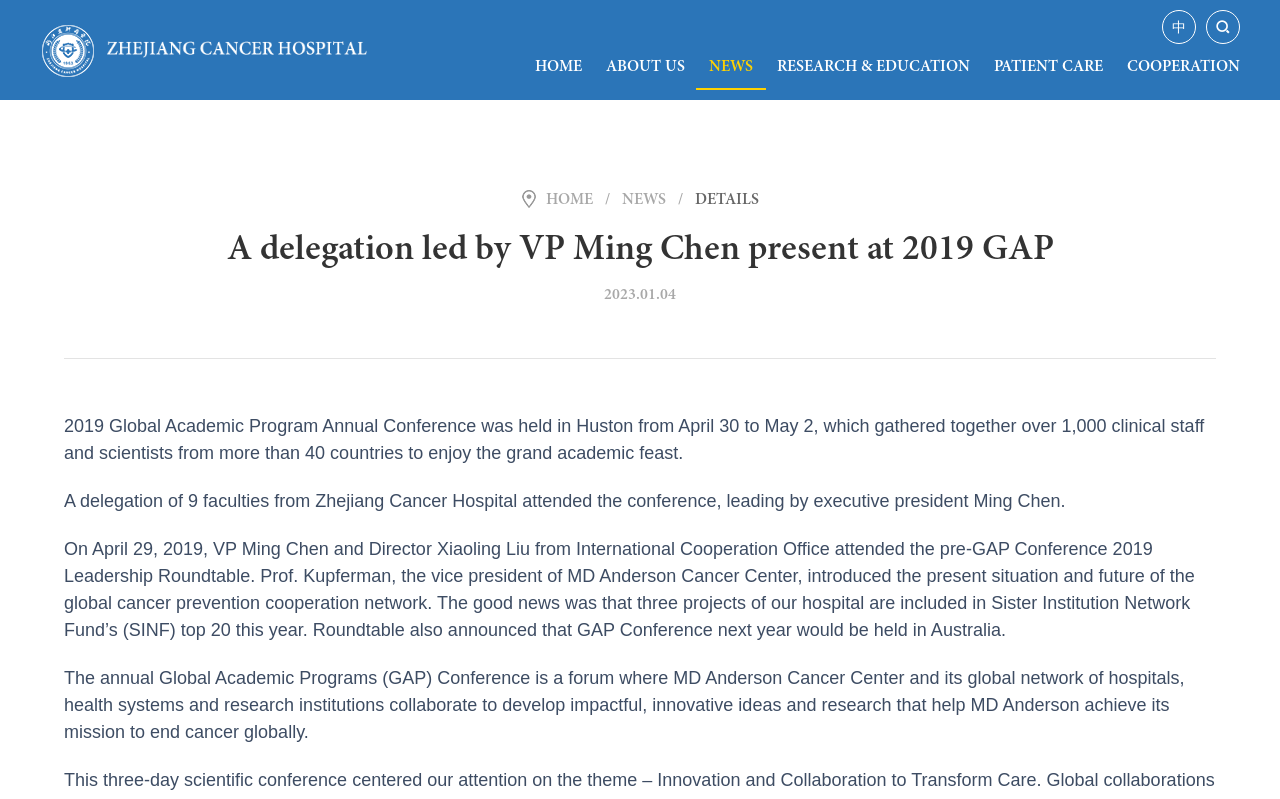Who led the delegation from Zhejiang Cancer Hospital?
Please provide a single word or phrase in response based on the screenshot.

VP Ming Chen